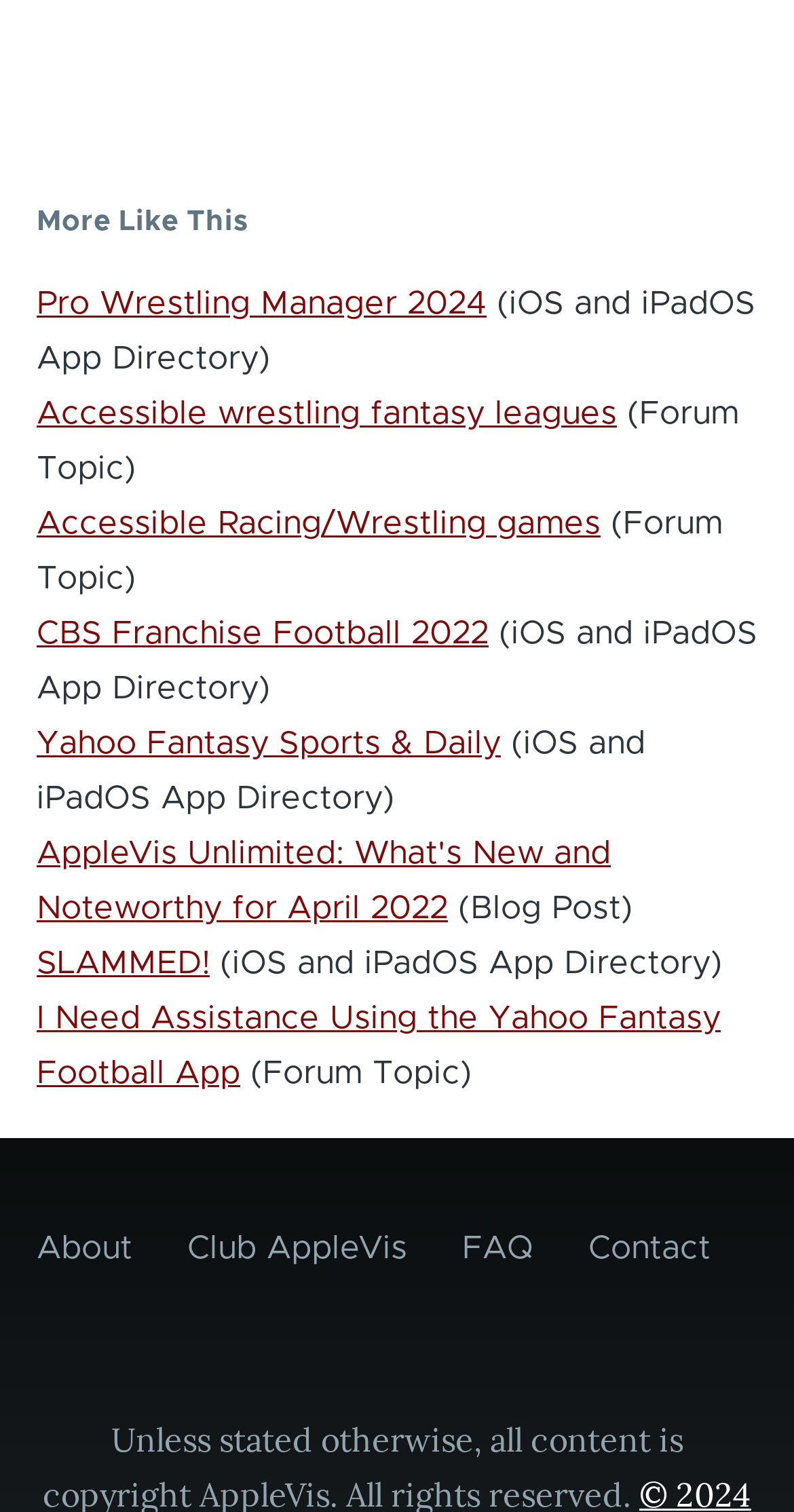What is the topic of the forum discussion 'I Need Assistance Using the Yahoo Fantasy Football App'?
Relying on the image, give a concise answer in one word or a brief phrase.

Yahoo Fantasy Football App